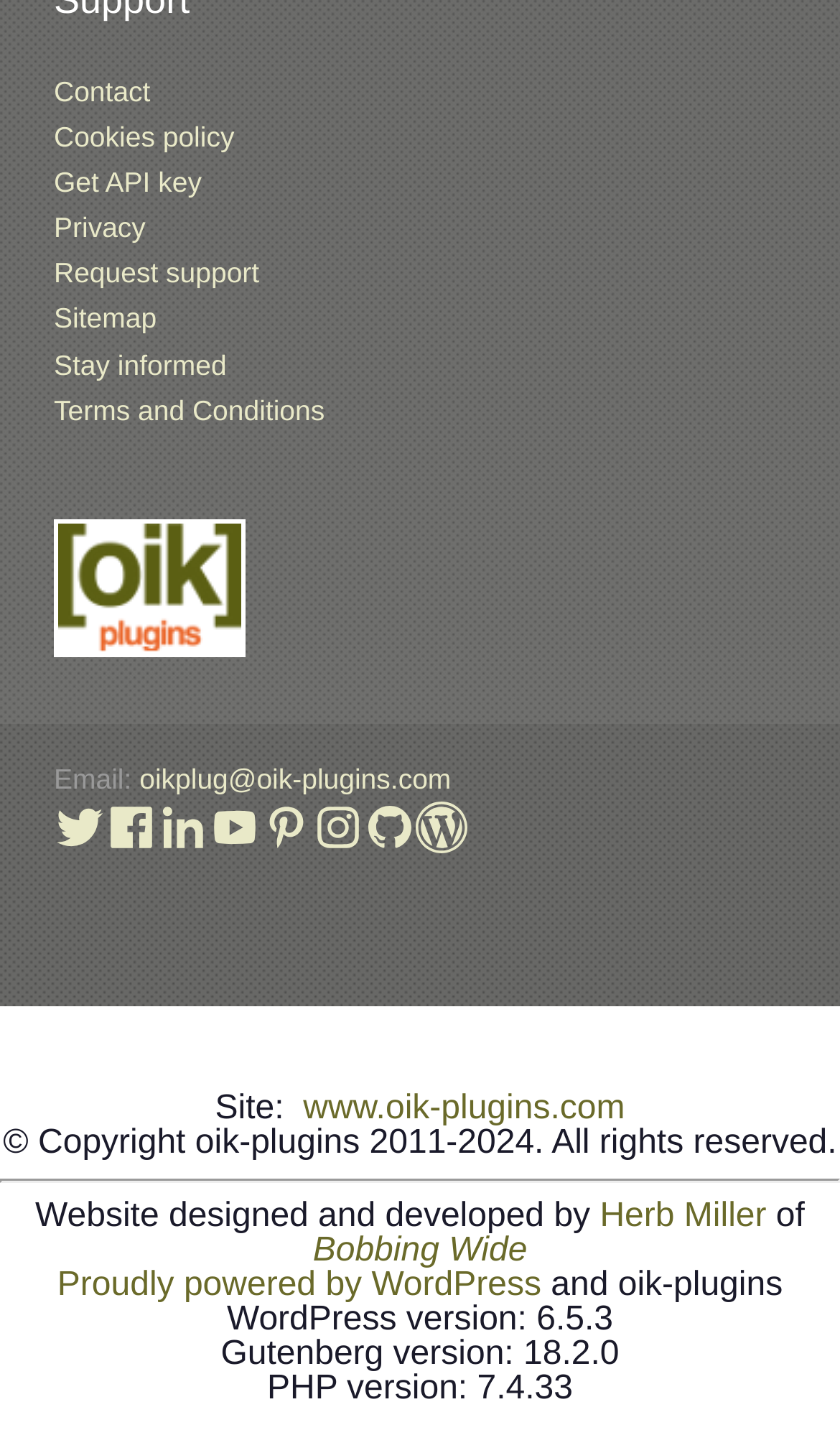Provide a one-word or short-phrase answer to the question:
How many social media platforms can Herb Miller be followed on?

8